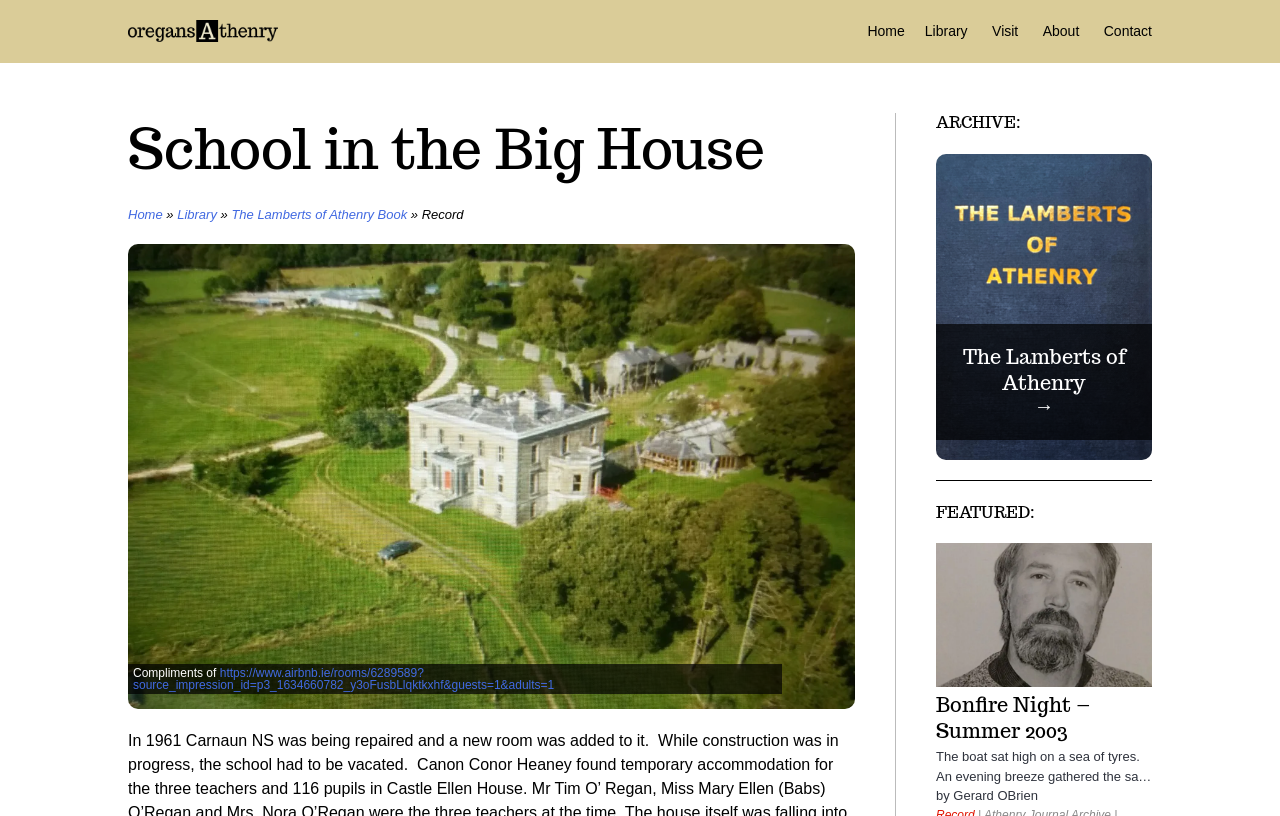Highlight the bounding box coordinates of the region I should click on to meet the following instruction: "Download presentation materials".

None